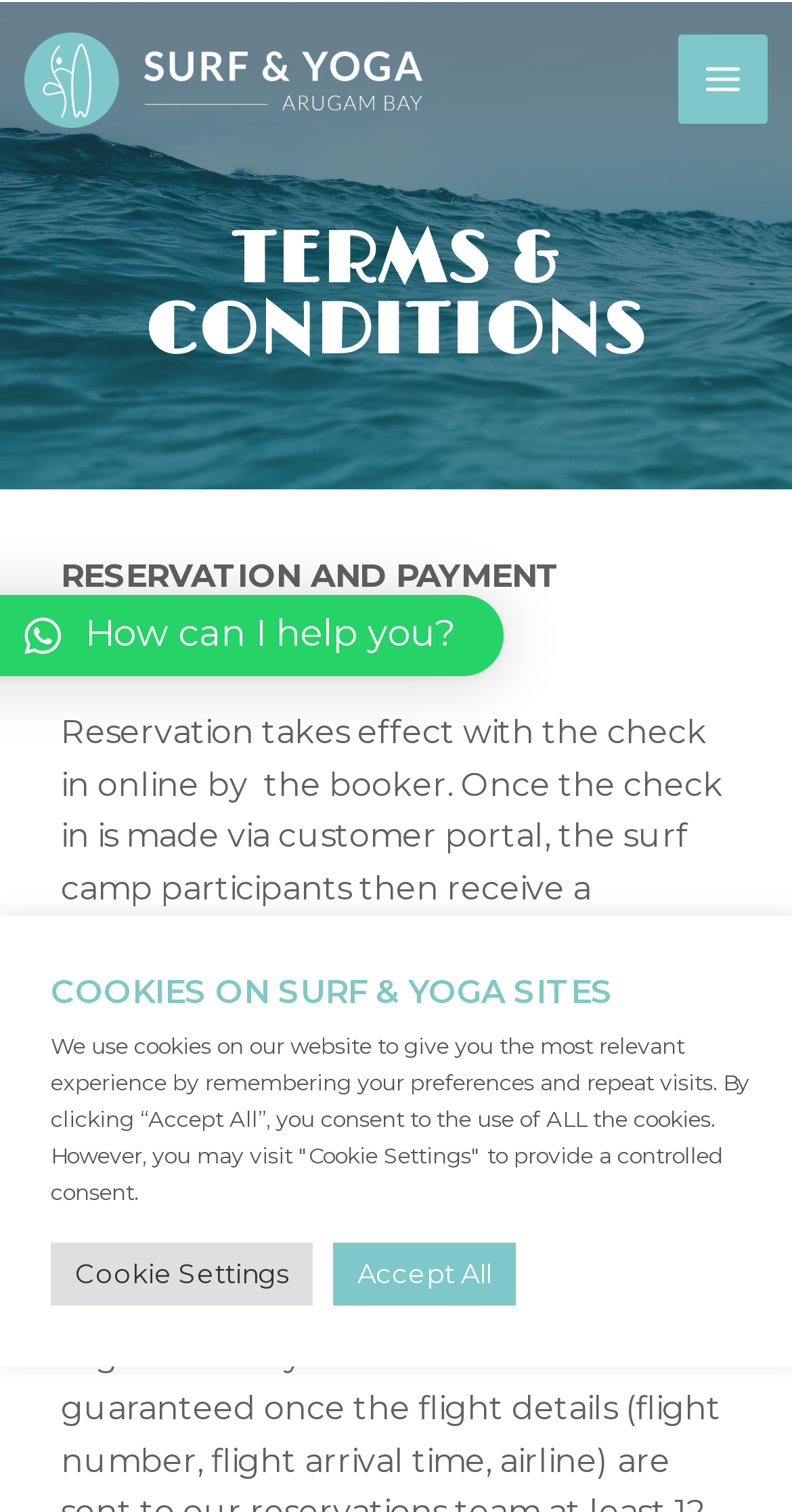Provide a short answer using a single word or phrase for the following question: 
What type of retreat is mentioned on this webpage?

Surf and Yoga Retreat